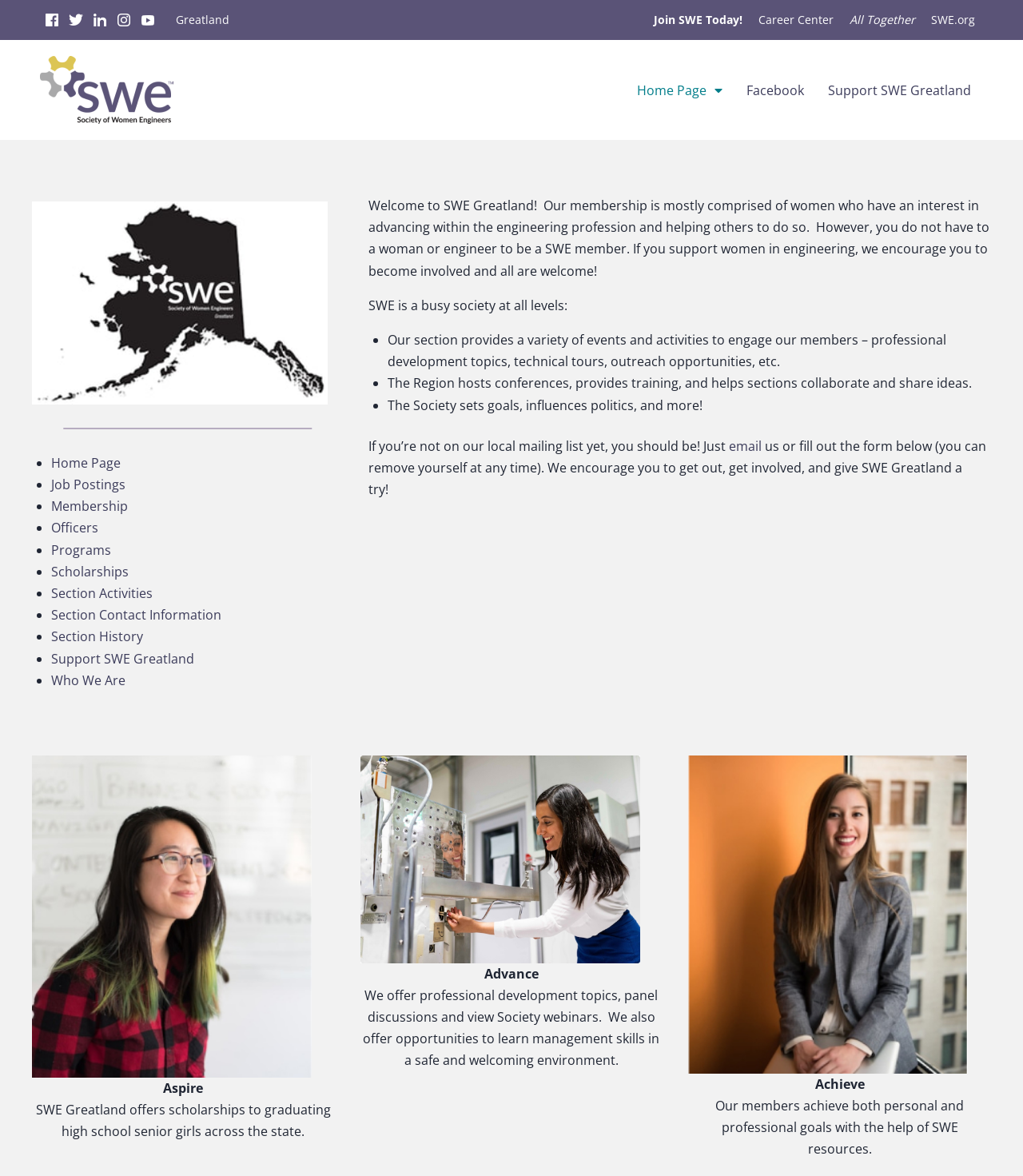Locate the bounding box coordinates of the area where you should click to accomplish the instruction: "Go to Facebook".

[0.718, 0.061, 0.798, 0.092]